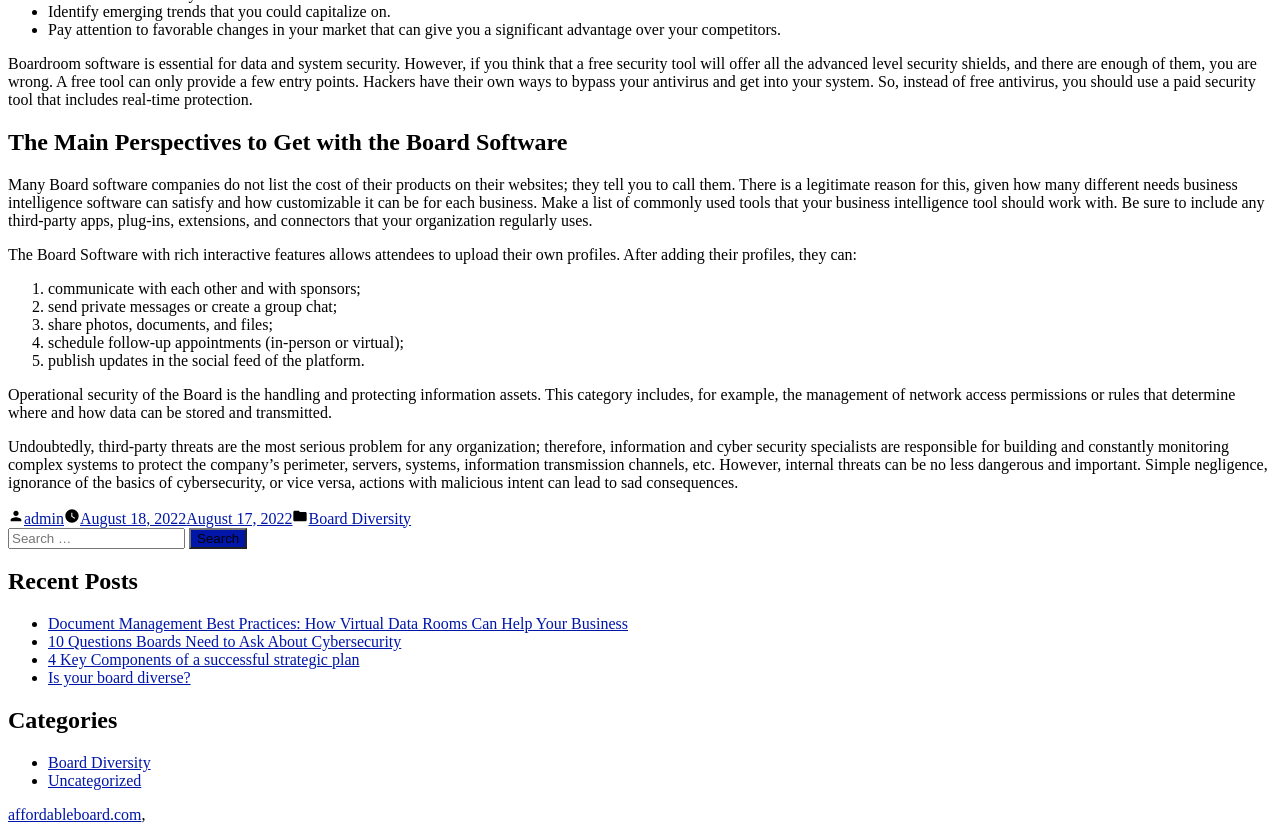Bounding box coordinates are specified in the format (top-left x, top-left y, bottom-right x, bottom-right y). All values are floating point numbers bounded between 0 and 1. Please provide the bounding box coordinate of the region this sentence describes: August 18, 2022August 17, 2022

[0.062, 0.612, 0.228, 0.633]